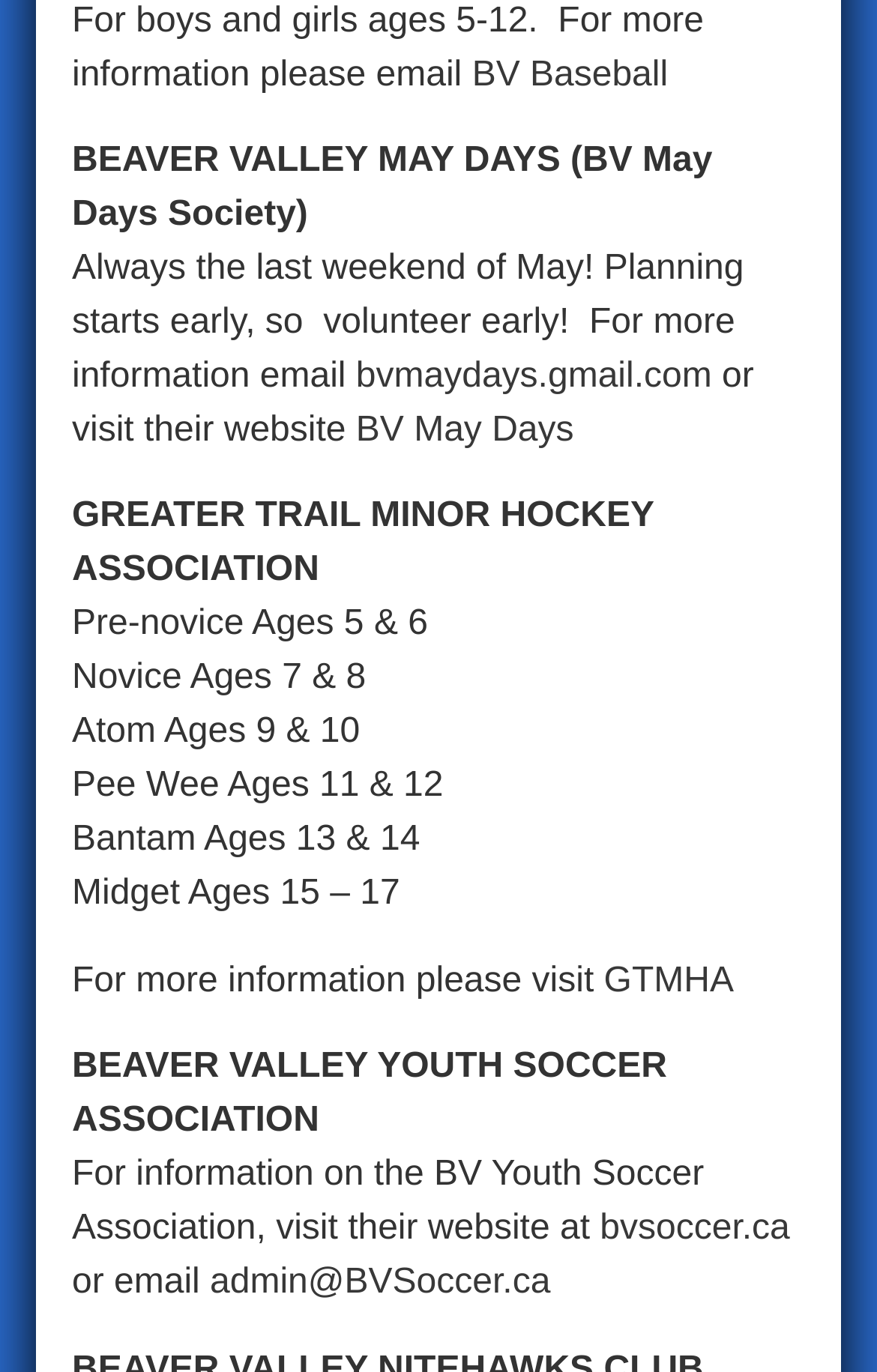What is the age range for BV Baseball?
Using the information from the image, give a concise answer in one word or a short phrase.

5-12